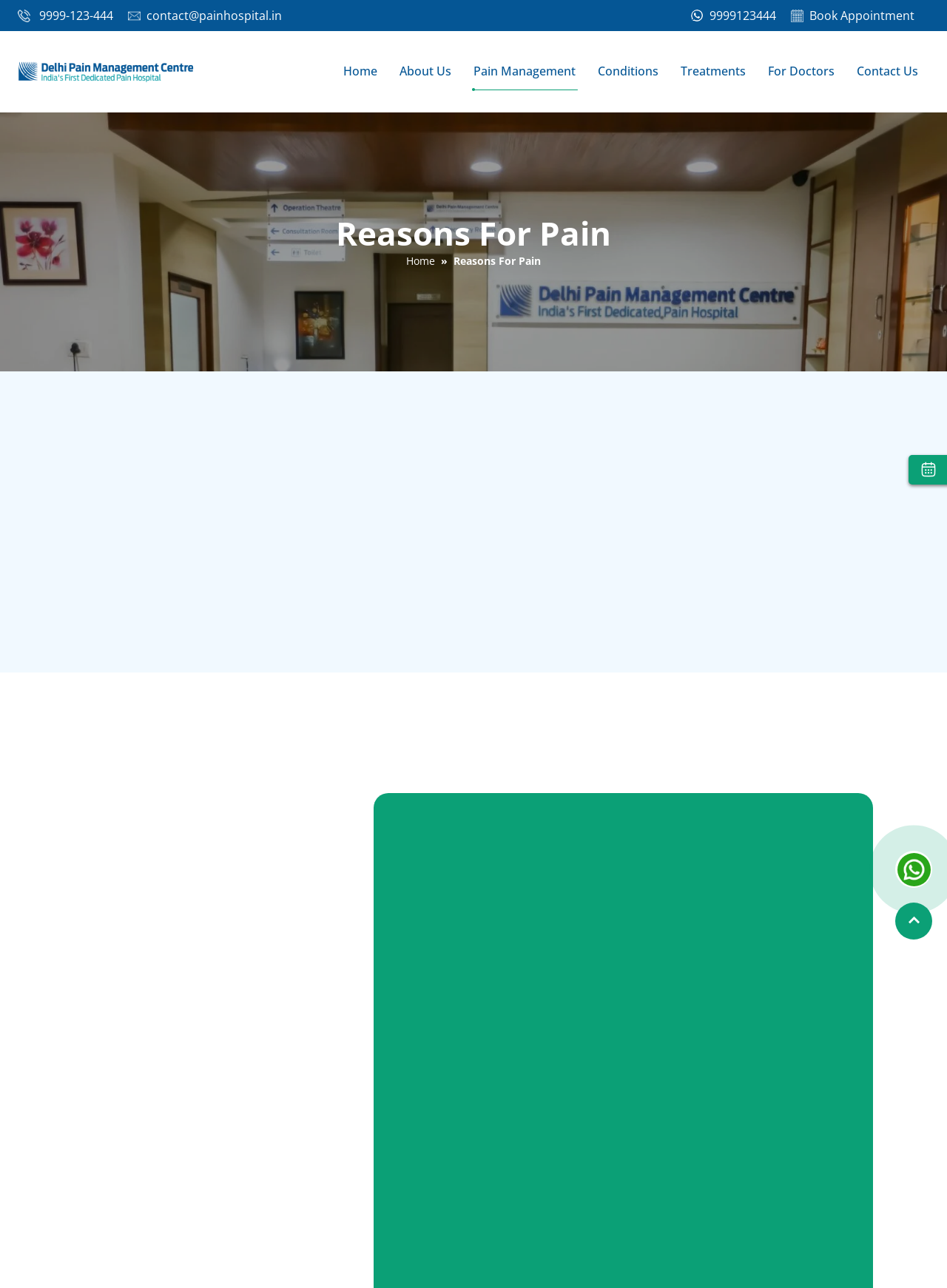How many navigation links are available in the primary menu?
From the screenshot, provide a brief answer in one word or phrase.

8